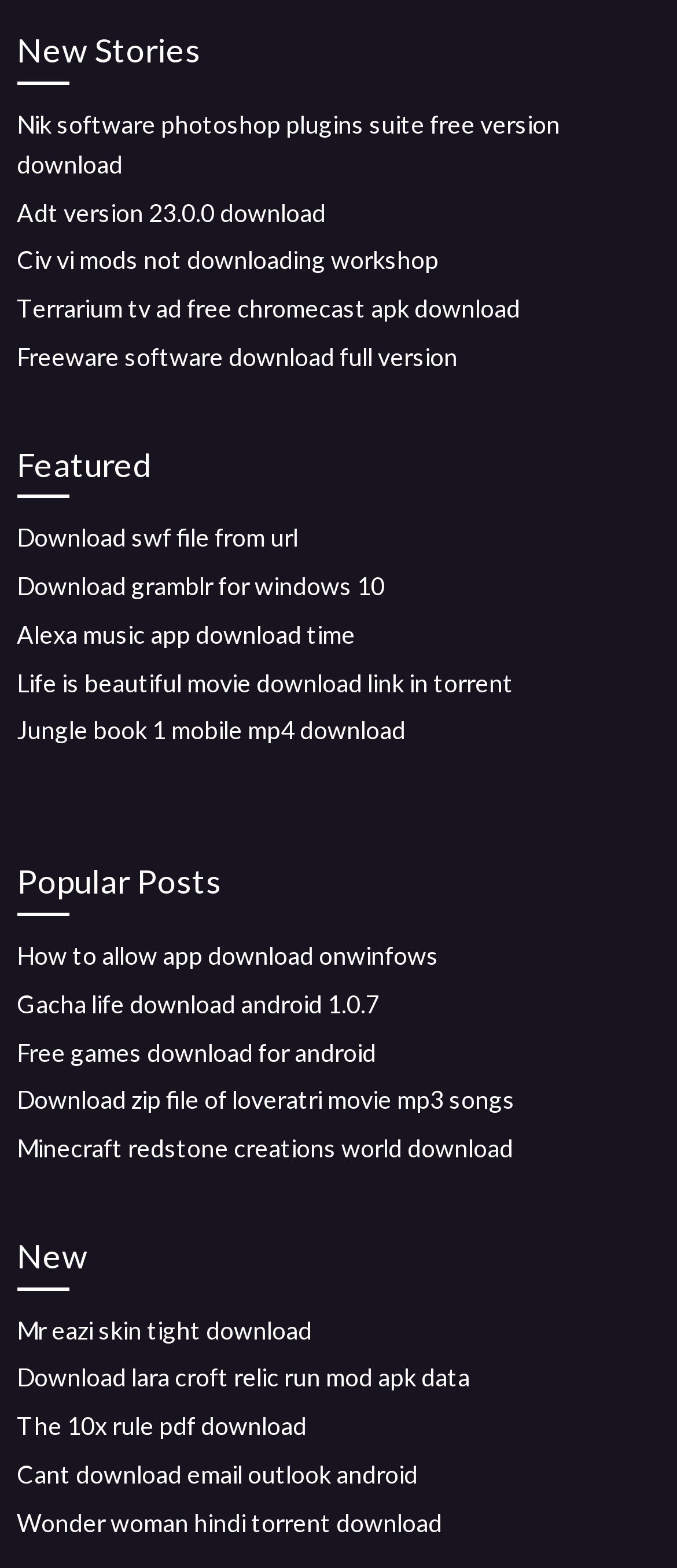Give a concise answer using one word or a phrase to the following question:
What is the topic of the first link?

Nik software photoshop plugins